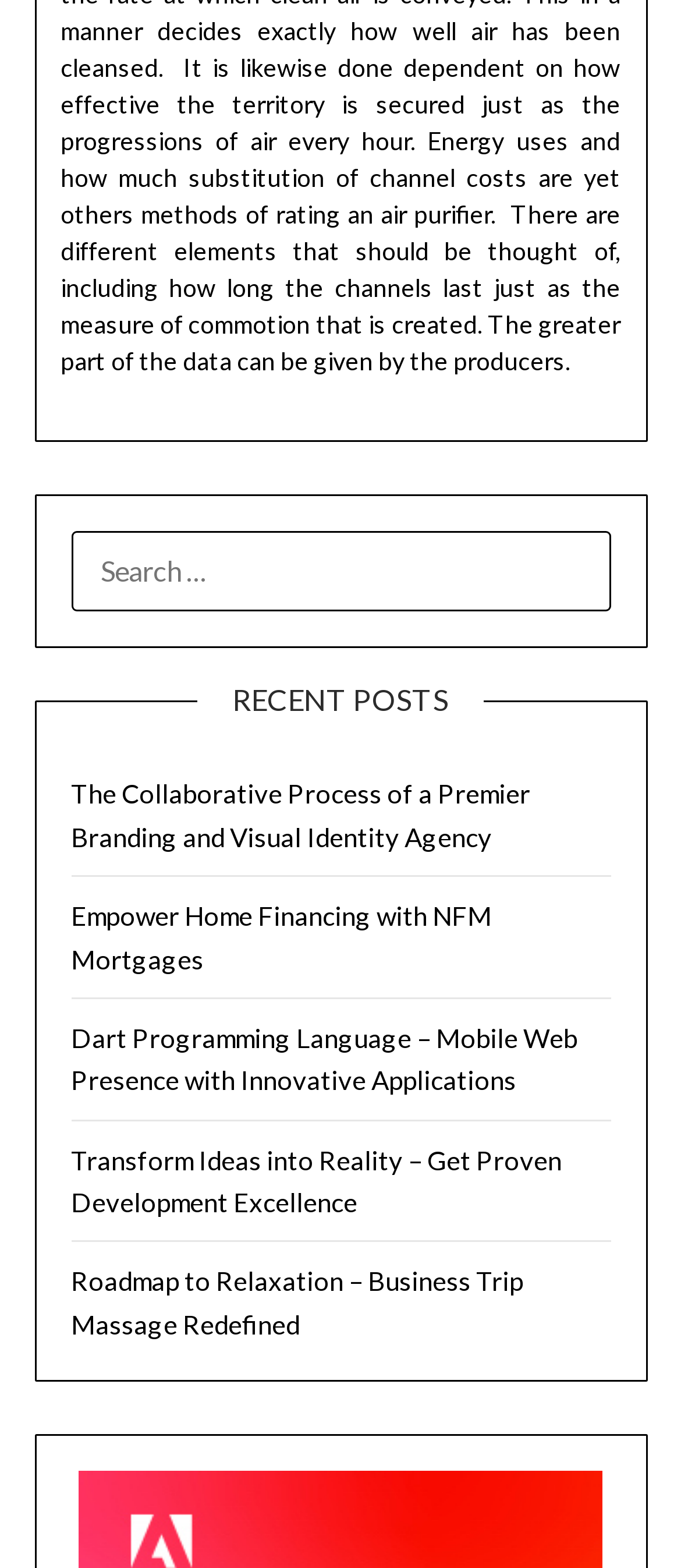Respond to the question below with a concise word or phrase:
How many links are there under 'RECENT POSTS'?

5